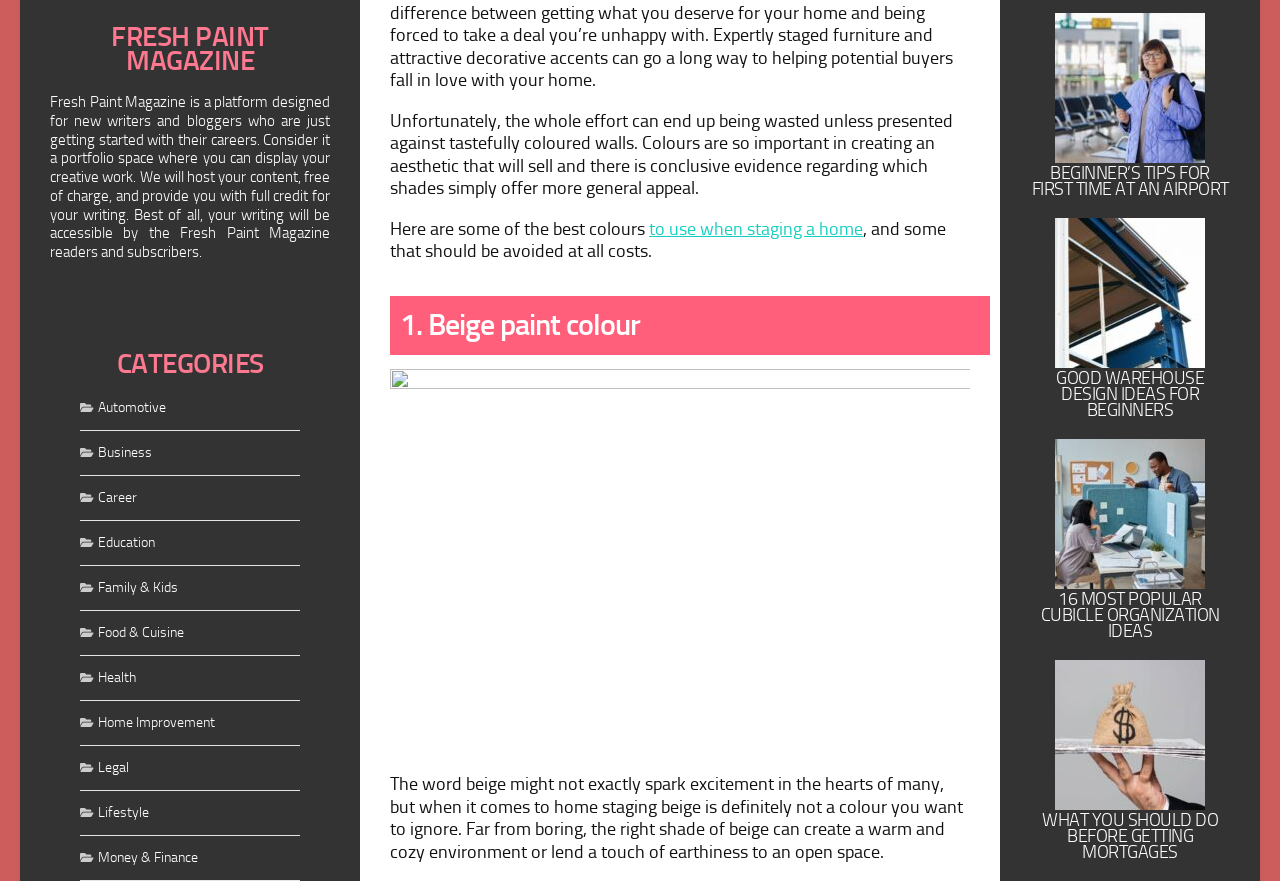Locate the bounding box coordinates of the UI element described by: "About Us". The bounding box coordinates should consist of four float numbers between 0 and 1, i.e., [left, top, right, bottom].

None